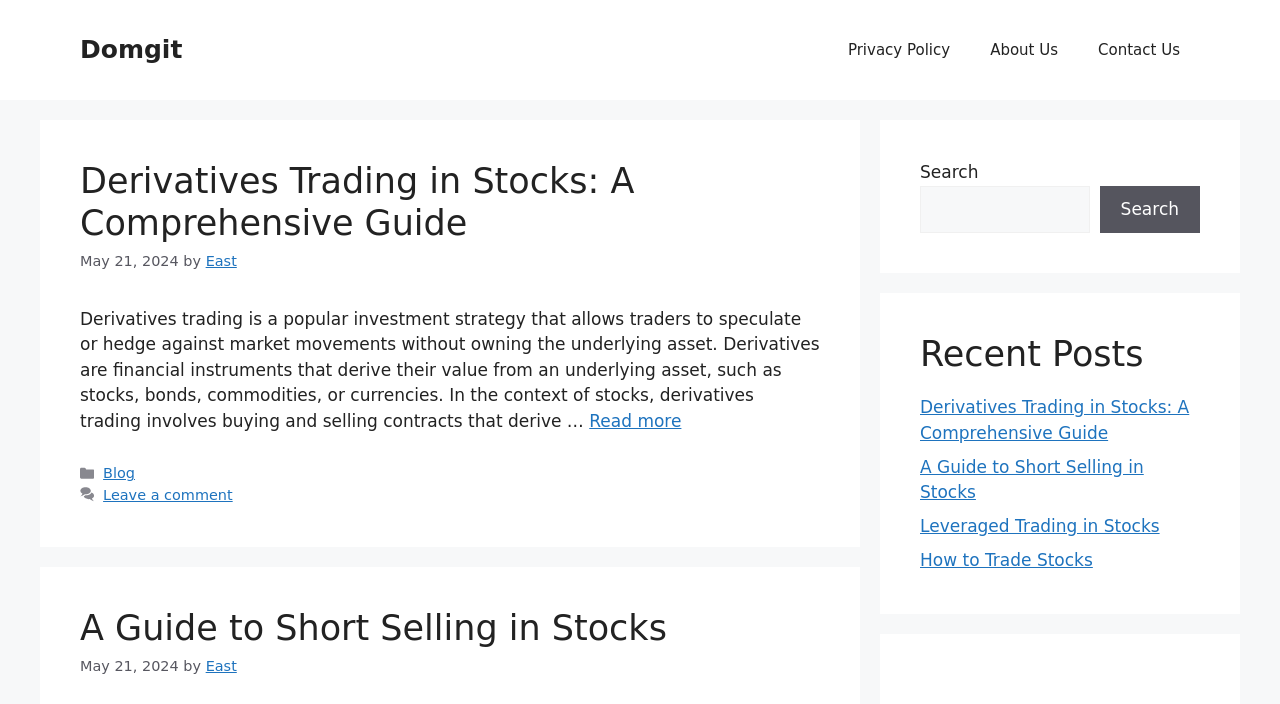Utilize the information from the image to answer the question in detail:
What is the date of the article?

The date of the article is May 21, 2024, which is mentioned below the heading of the article. This date indicates when the article was published or last updated.